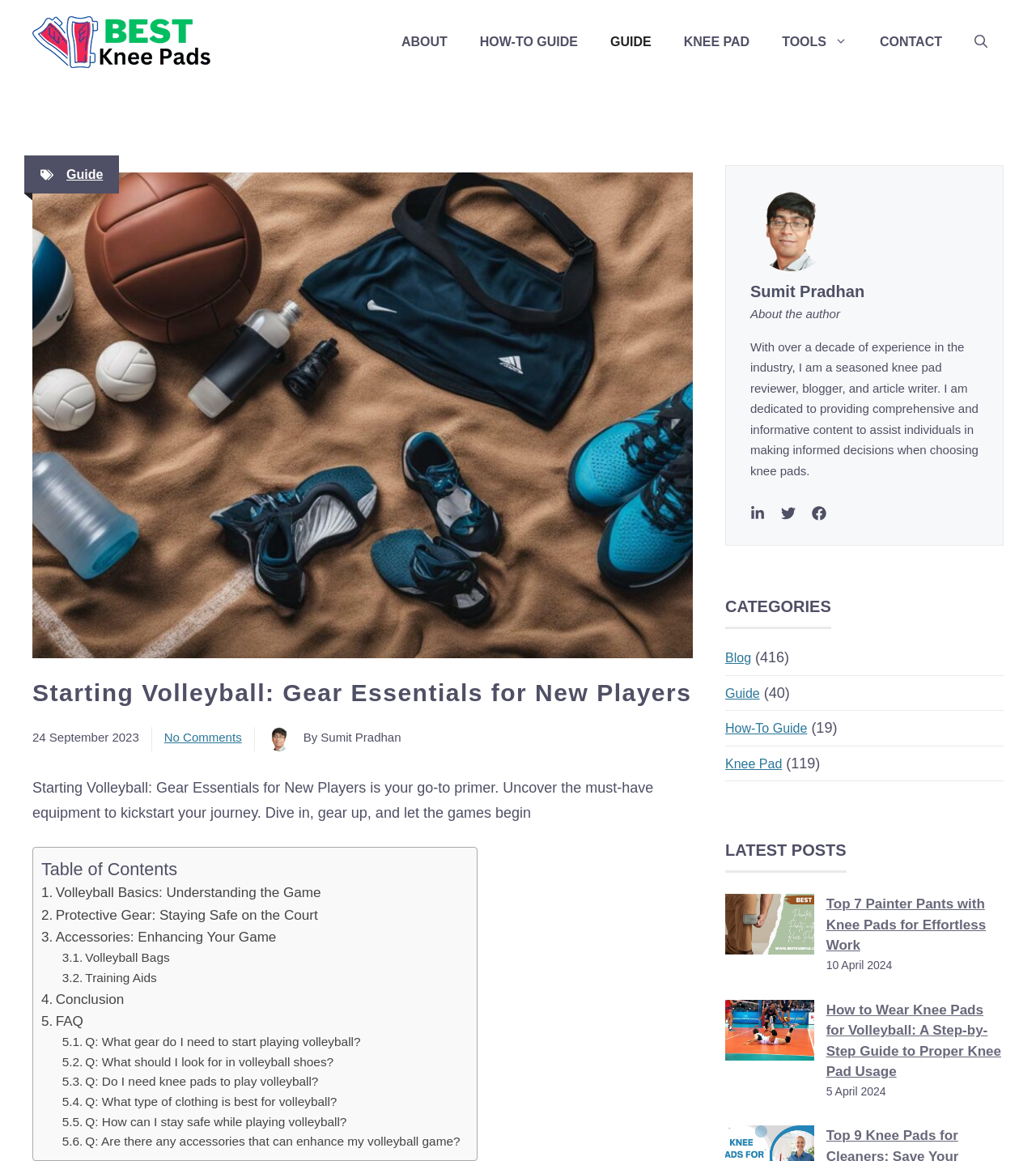What is the date of the latest post?
Refer to the image and provide a one-word or short phrase answer.

10 April 2024